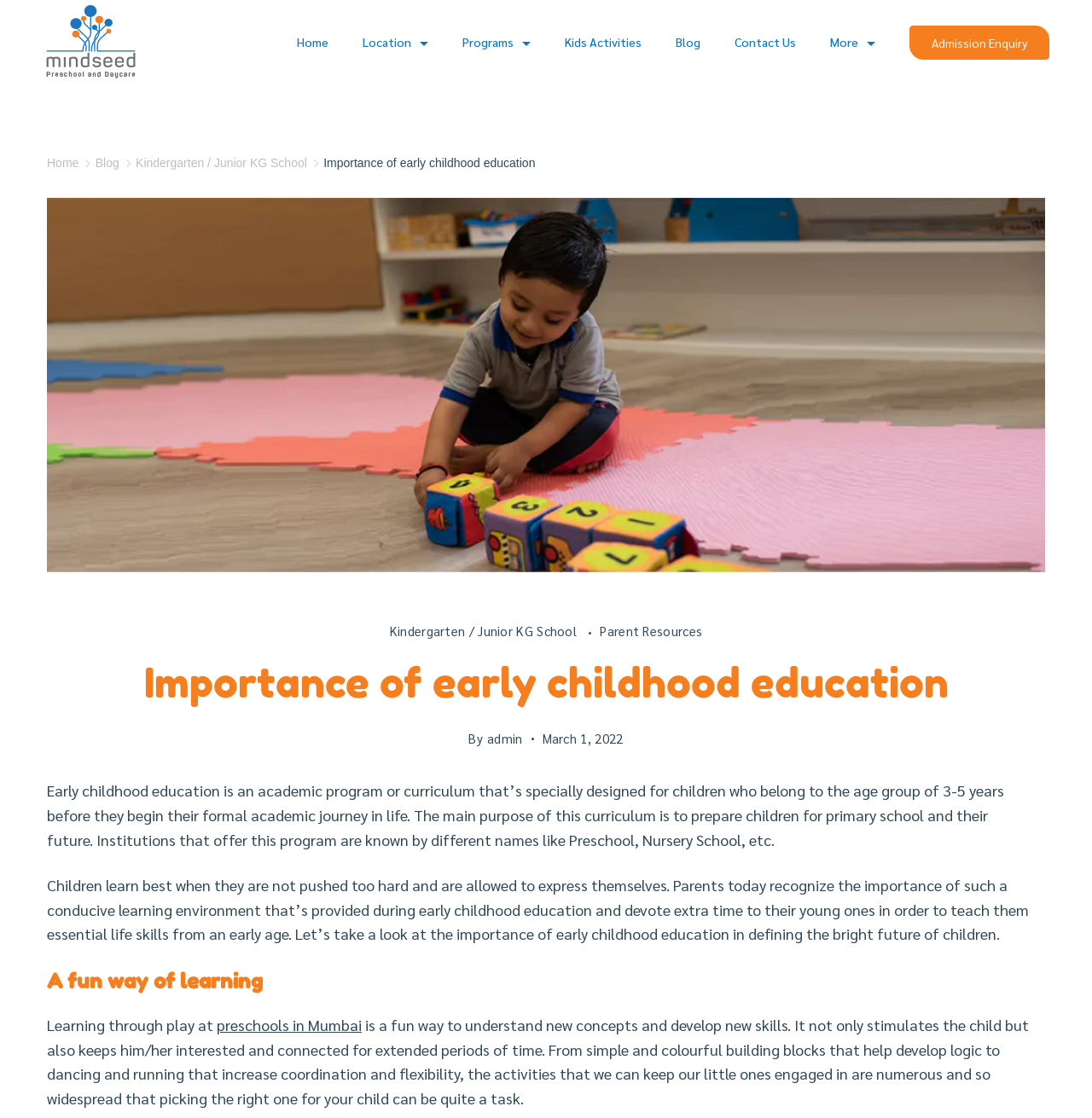Using the description: "More", determine the UI element's bounding box coordinates. Ensure the coordinates are in the format of four float numbers between 0 and 1, i.e., [left, top, right, bottom].

[0.745, 0.031, 0.802, 0.045]